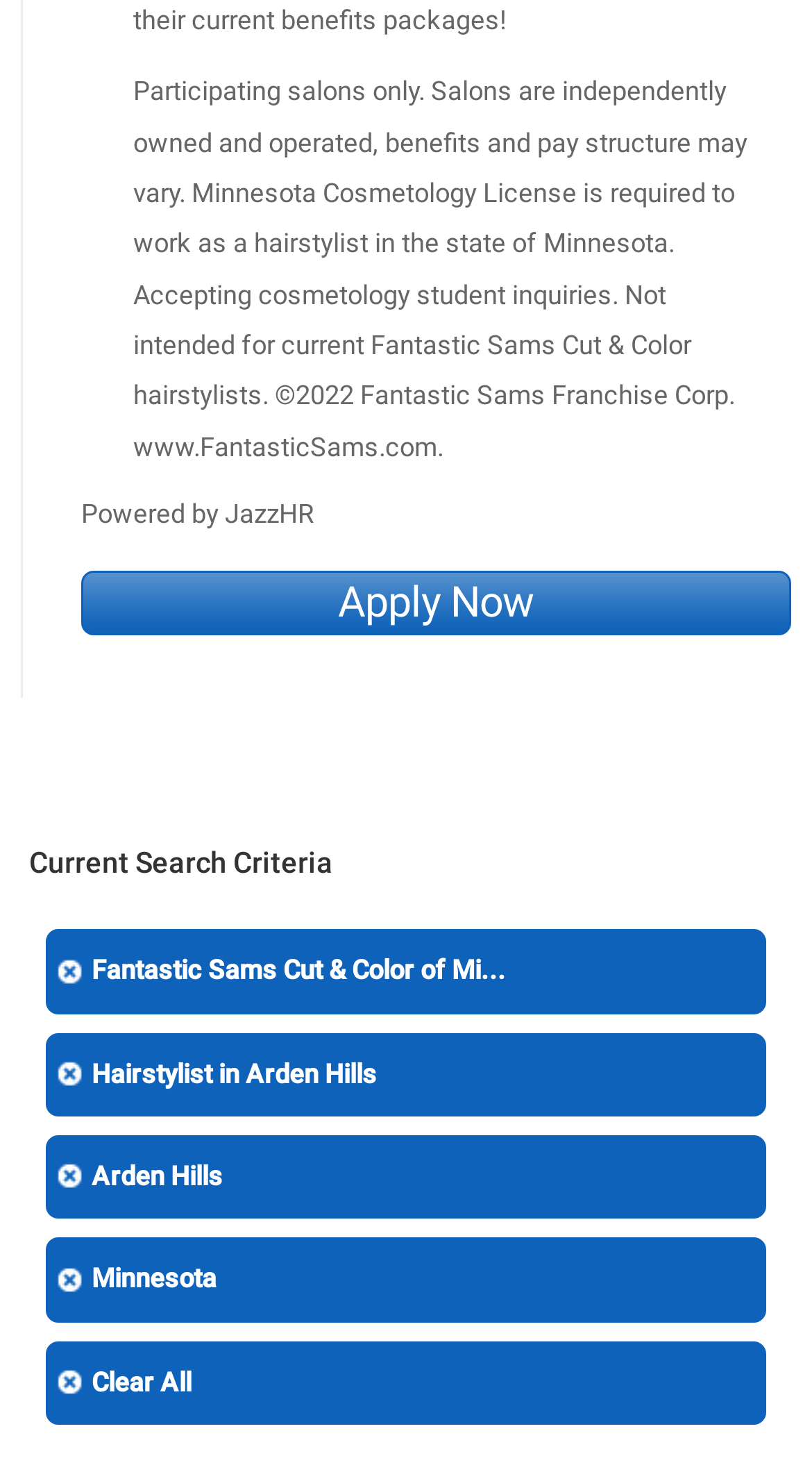What is the current search criteria section title?
Based on the visual content, answer with a single word or a brief phrase.

Current Search Criteria